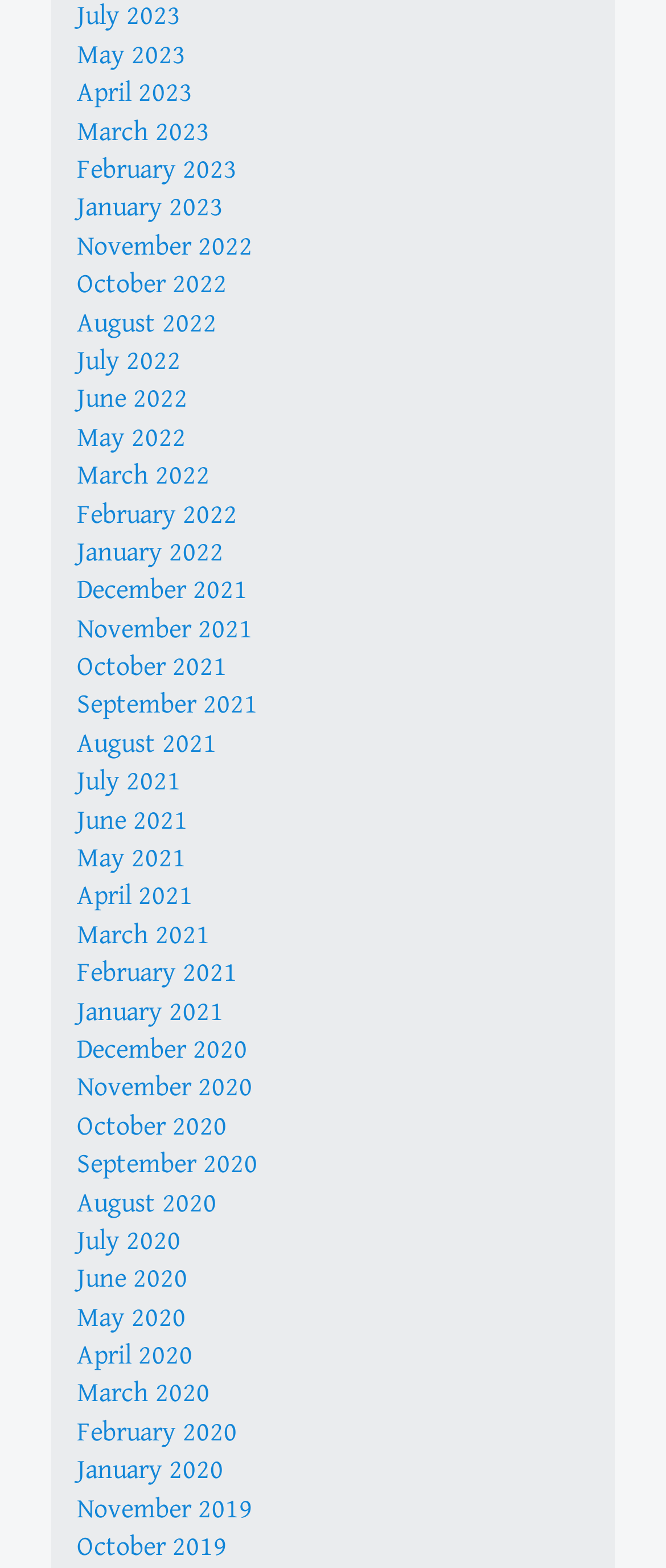Can you provide the bounding box coordinates for the element that should be clicked to implement the instruction: "View July 2023"?

[0.115, 0.0, 0.272, 0.021]